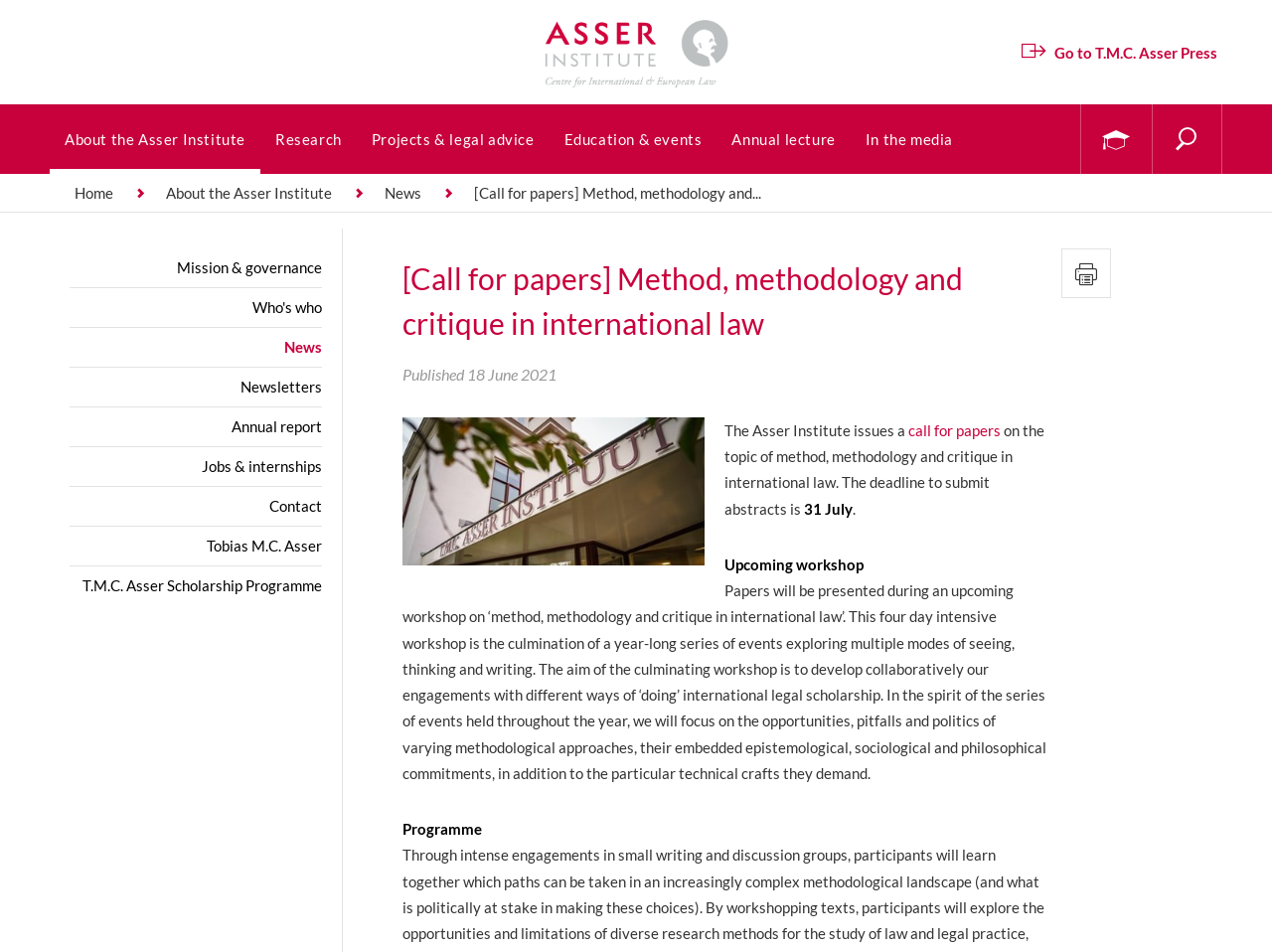Can you determine the bounding box coordinates of the area that needs to be clicked to fulfill the following instruction: "Search for something"?

[0.051, 0.154, 0.832, 0.192]